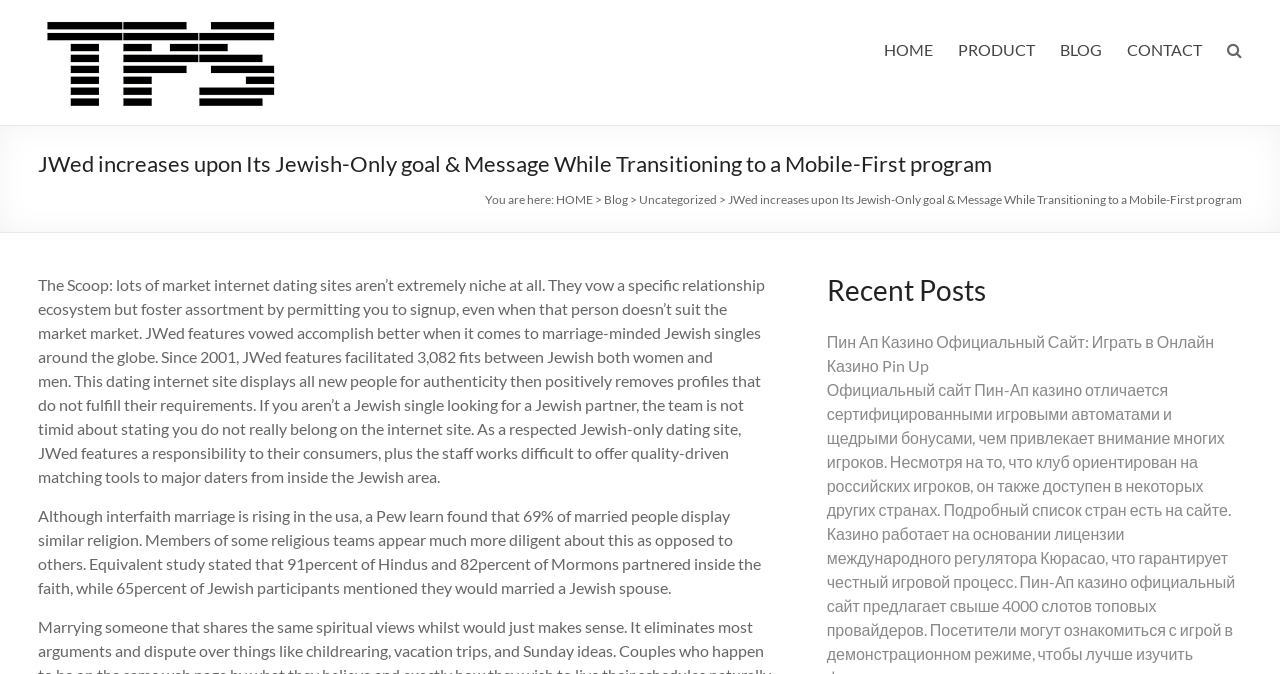Find the bounding box of the web element that fits this description: "Uncategorized".

[0.499, 0.285, 0.56, 0.307]